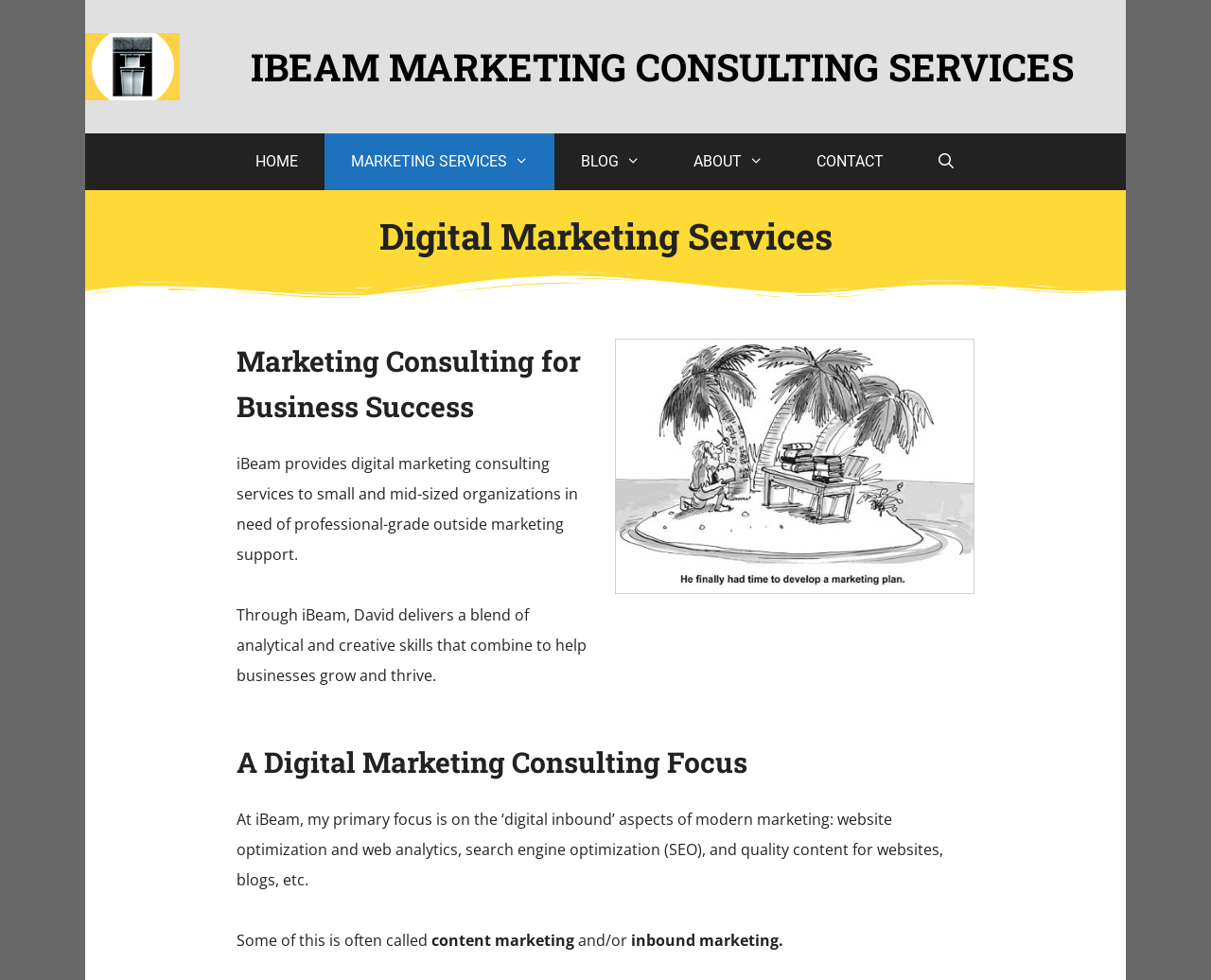Please find the bounding box coordinates of the section that needs to be clicked to achieve this instruction: "read about the company".

[0.195, 0.462, 0.477, 0.576]